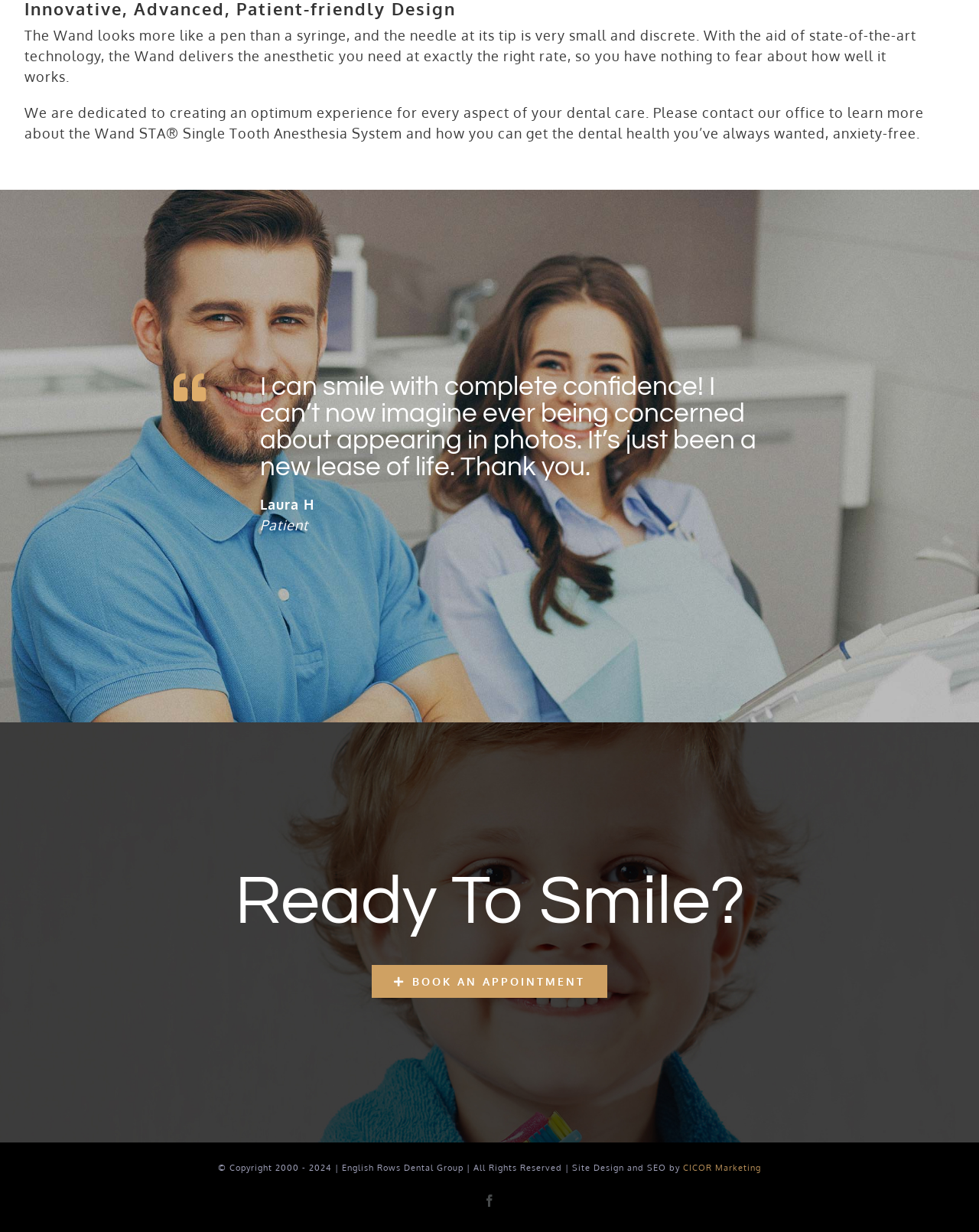Please provide a one-word or phrase answer to the question: 
What social media platform is linked on the webpage?

Facebook